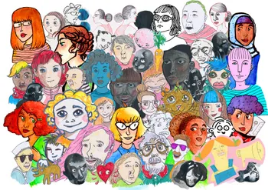Using the information in the image, give a comprehensive answer to the question: 
In what city is the Neurotitan exhibition located?

The caption states that the 'KutiKuti X Femicomix Finland' exhibition is held at Neurotitan in Berlin, Germany, from May 10 to May 18, 2024.